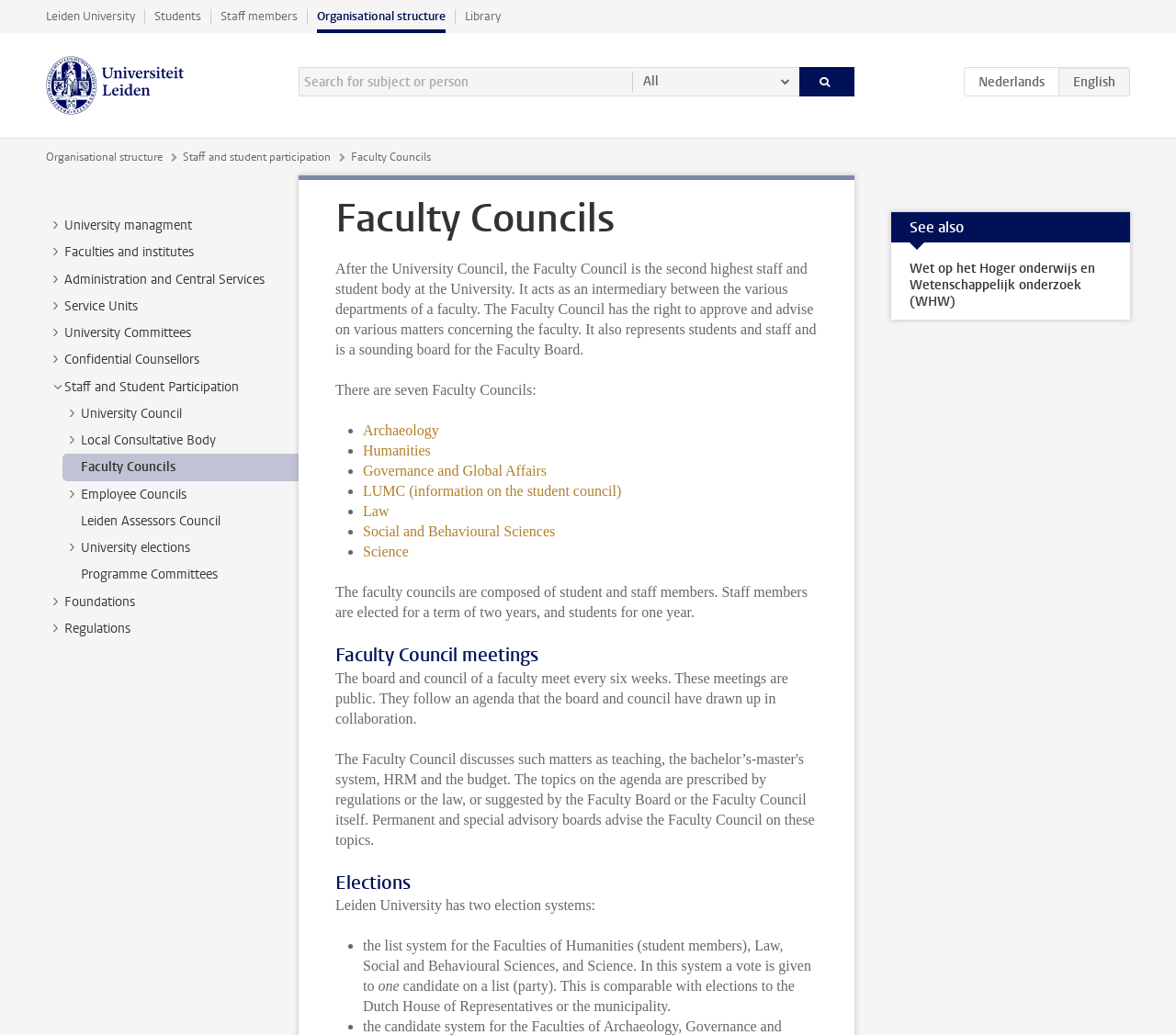How often do the board and council of a faculty meet?
Using the image as a reference, give a one-word or short phrase answer.

Every six weeks